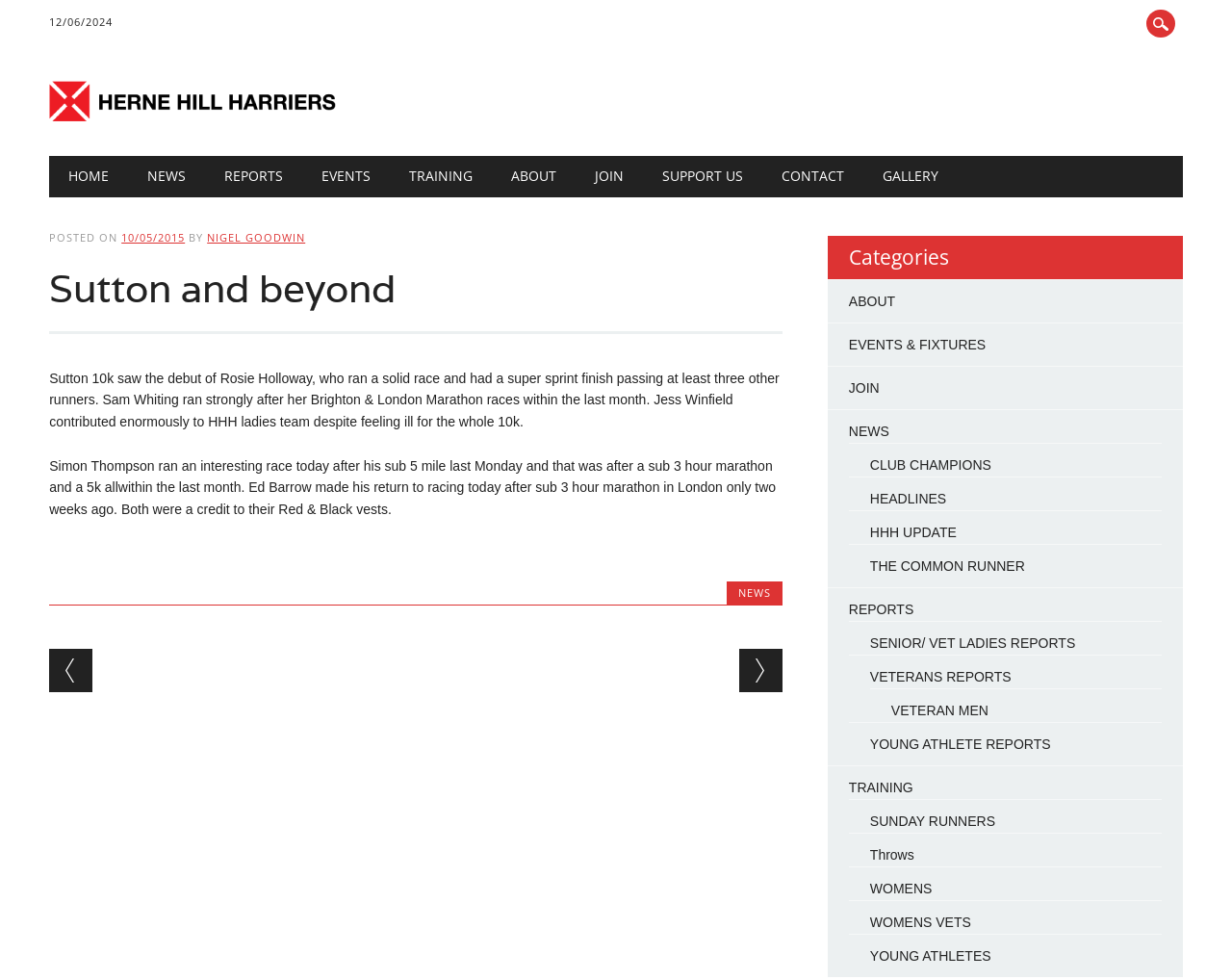Please examine the image and answer the question with a detailed explanation:
Who wrote the article about the Sutton 10k event?

The author of the article about the Sutton 10k event is mentioned in the article itself, where it says 'BY Nigel Goodwin'.